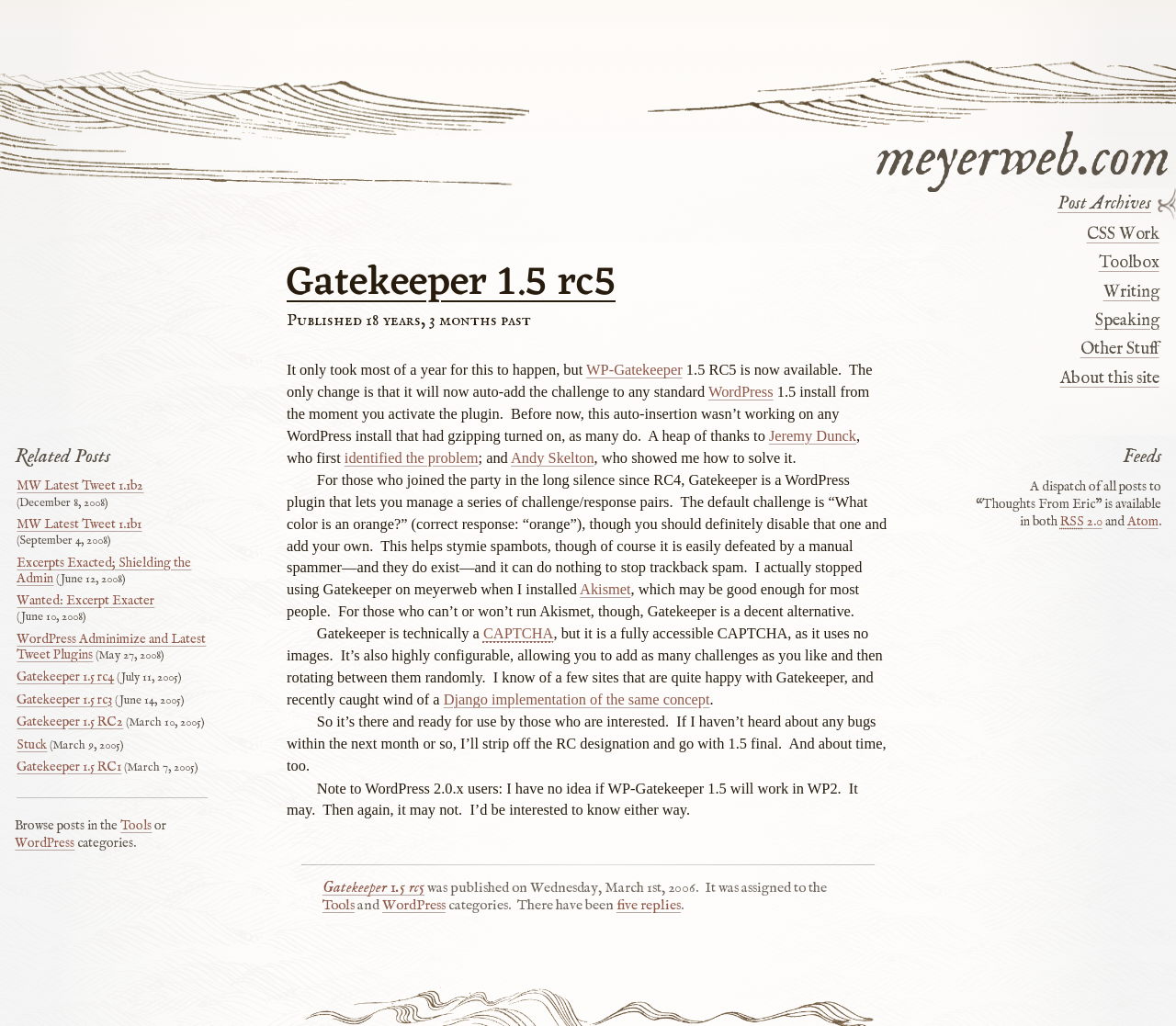Identify the bounding box of the UI element that matches this description: "MW Latest Tweet 1.1b1".

[0.014, 0.503, 0.121, 0.519]